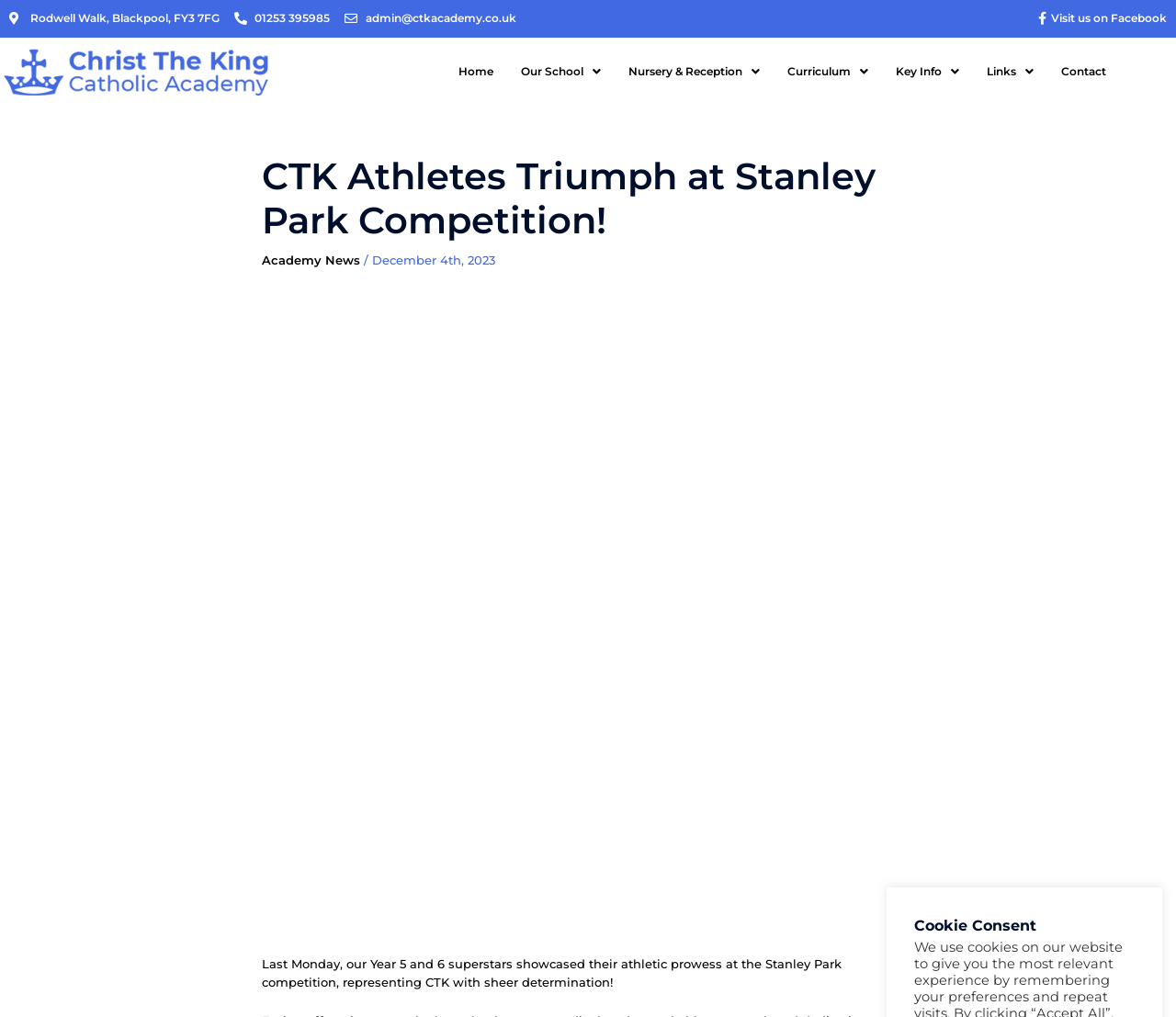Please provide a comprehensive response to the question based on the details in the image: What is the address of Christ The King Catholic Academy?

I found the address by looking at the top section of the webpage, where the contact information is typically displayed. The static text element with the coordinates [0.025, 0.011, 0.186, 0.024] contains the address 'Rodwell Walk, Blackpool, FY3 7FG'.